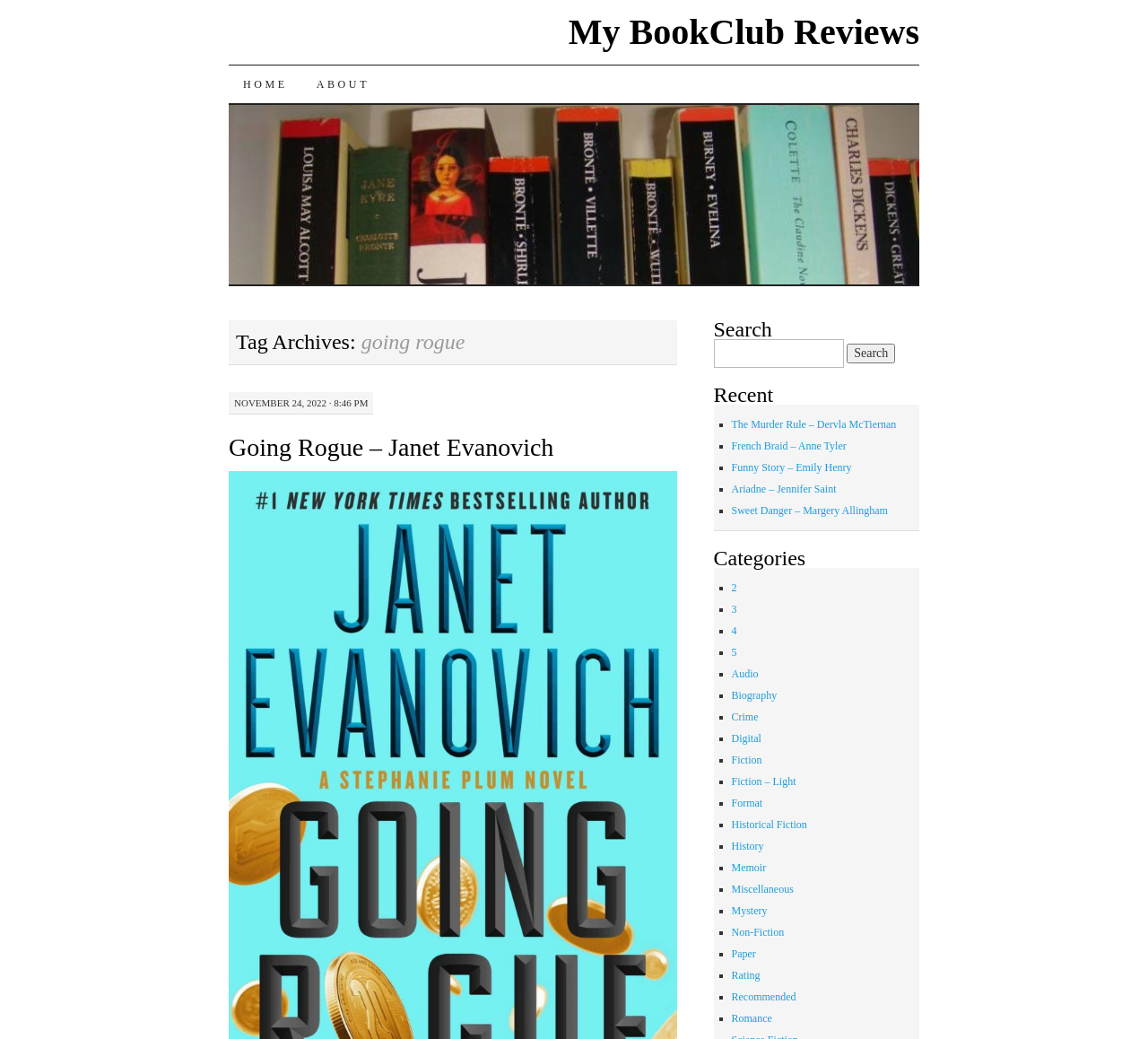What is the search function for?
Please answer the question with a detailed response using the information from the screenshot.

I found the search function by looking at the search element with the text 'Search for:' and a corresponding textbox and button, which suggests that it is used to search for something on the website.